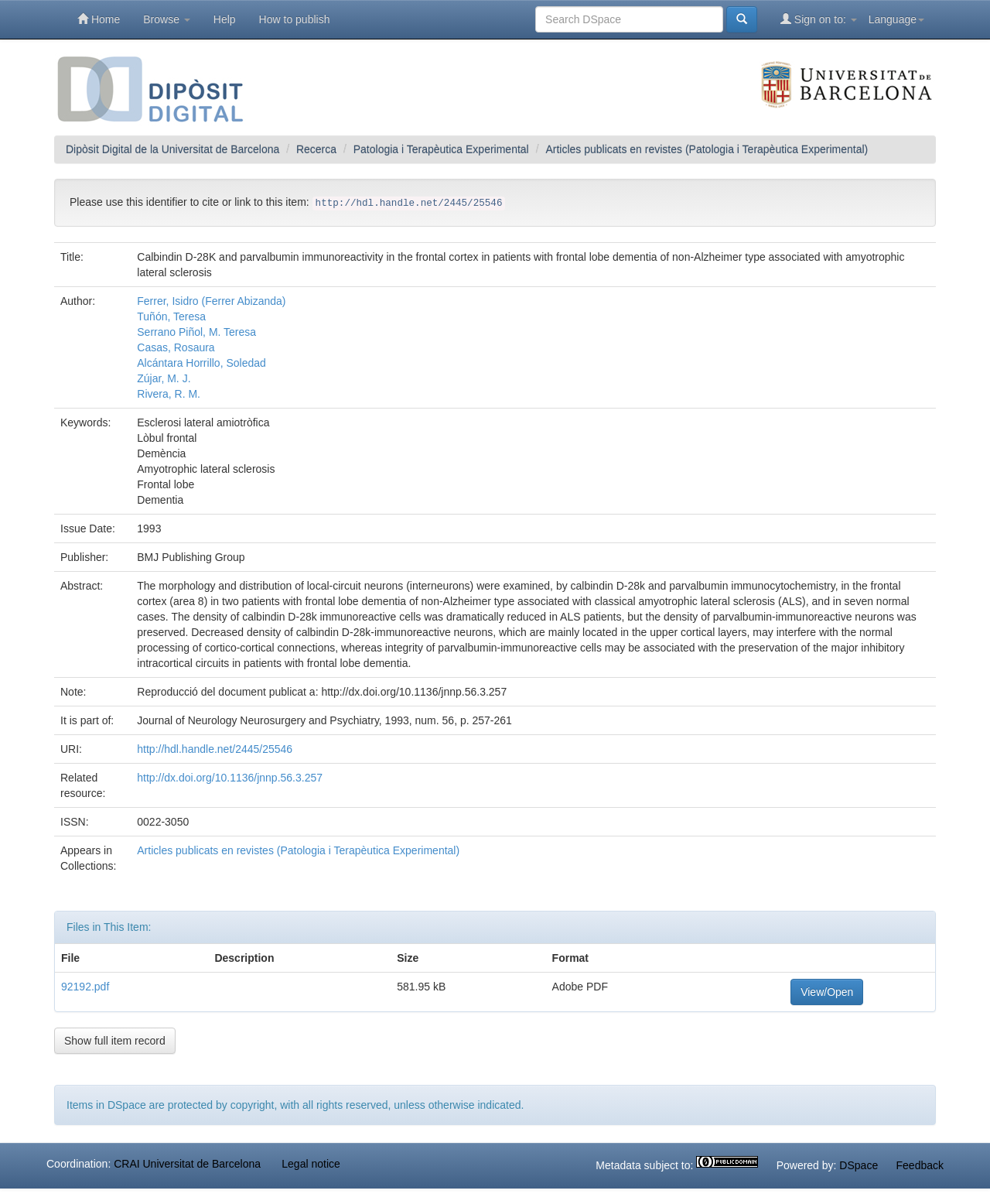Locate the bounding box coordinates of the element to click to perform the following action: 'Click on the 'Home' link'. The coordinates should be given as four float values between 0 and 1, in the form of [left, top, right, bottom].

[0.066, 0.0, 0.133, 0.032]